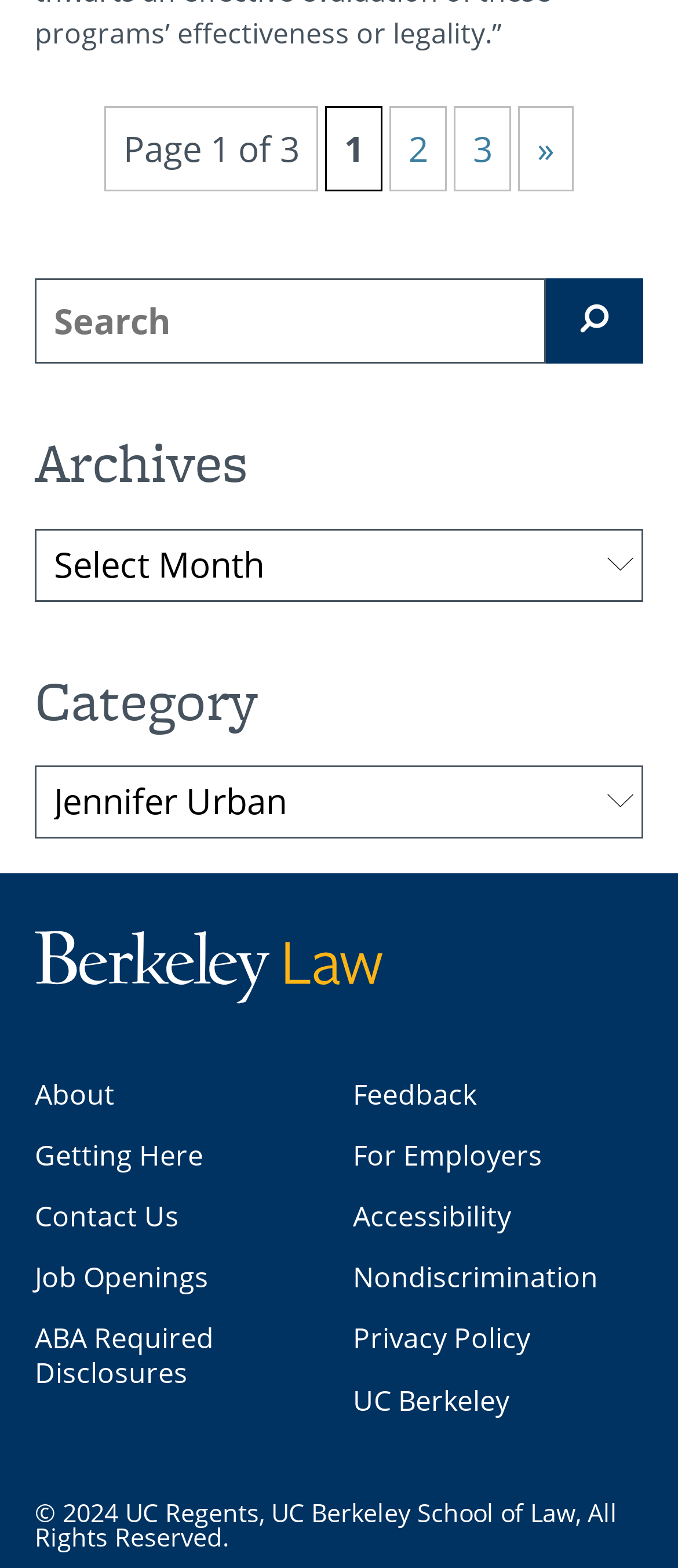What is the link 'In the News' for?
Kindly give a detailed and elaborate answer to the question.

The link 'In the News' is likely for accessing news-related content on the website, based on its position and description.